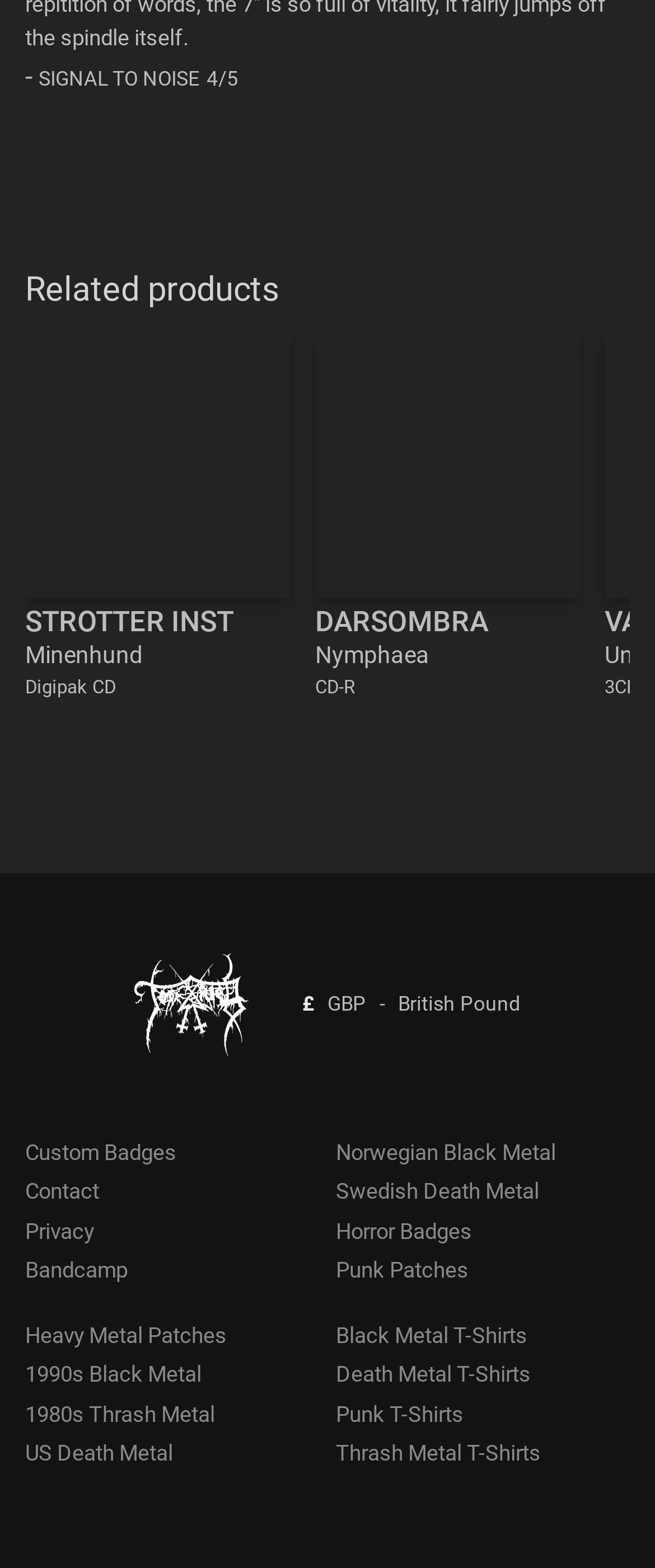Please find the bounding box coordinates of the element that needs to be clicked to perform the following instruction: "Go to the 'Contact' page". The bounding box coordinates should be four float numbers between 0 and 1, represented as [left, top, right, bottom].

[0.038, 0.752, 0.151, 0.768]